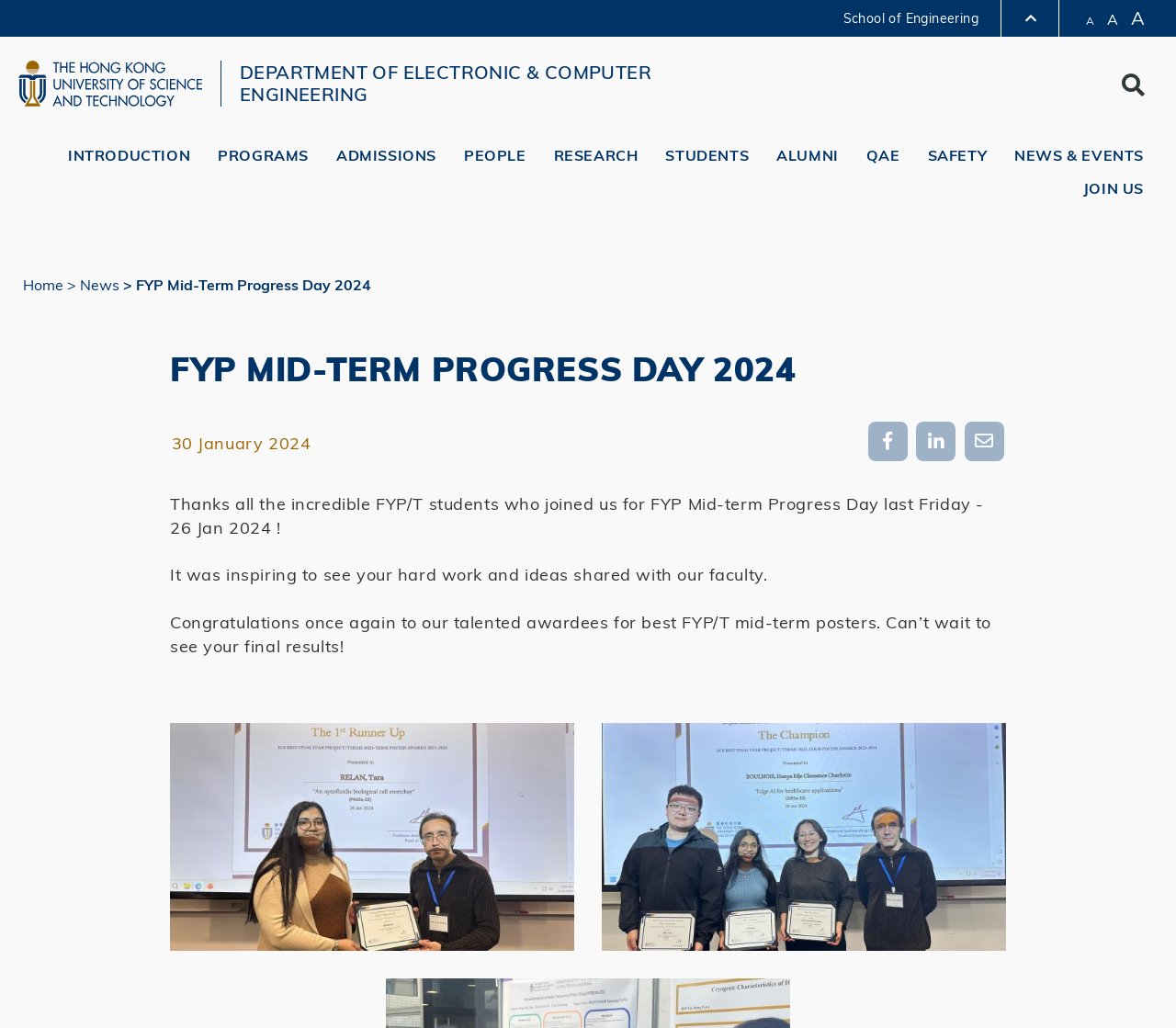Elaborate on the different components and information displayed on the webpage.

This webpage is about the FYP Mid-Term Progress Day 2024 event held by the Department of Electronic & Computer Engineering. At the top, there is a navigation menu with links to various university-related pages, such as "University News", "Academic Departments A-Z", and "Library". Below this menu, there is a section with links to the department's sub-pages, including "Introduction", "Programs", "Admissions", and "Research".

The main content of the page is about the FYP Mid-Term Progress Day event. There is a heading that reads "FYP MID-TERM PROGRESS DAY 2024" and a subheading that thanks the students who participated in the event. The text also congratulates the awardees for the best FYP/T mid-term posters and expresses excitement for the final results.

On the right side of the page, there are two thumbnails, likely images related to the event. At the bottom of the page, there is a breadcrumb navigation menu that shows the current page's location within the website's hierarchy.

Throughout the page, there are various links to other pages, including a search function at the top right corner. The overall layout is organized, with clear headings and concise text.